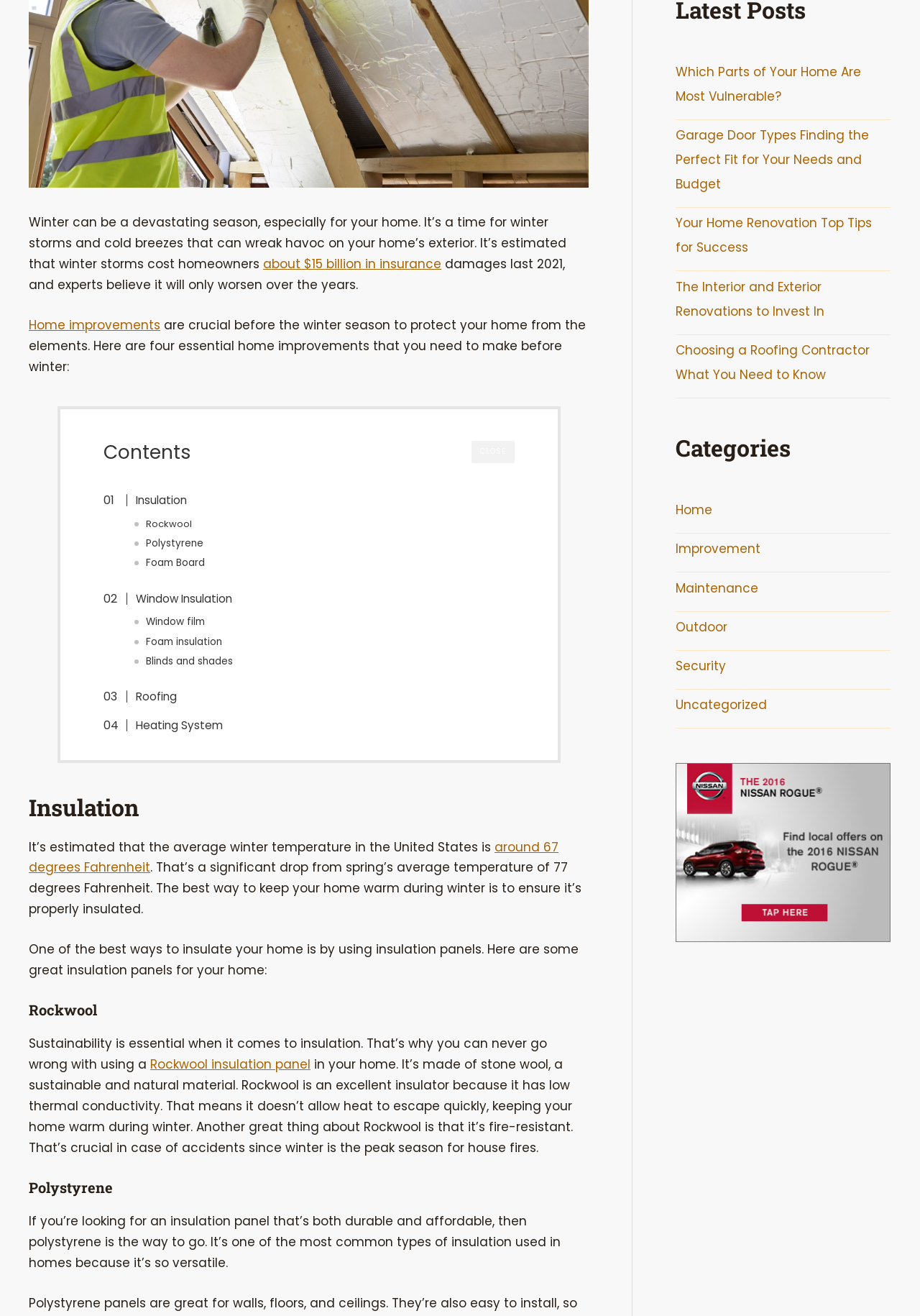Identify the bounding box coordinates for the UI element described as: "Rockwool insulation panel". The coordinates should be provided as four floats between 0 and 1: [left, top, right, bottom].

[0.163, 0.802, 0.338, 0.815]